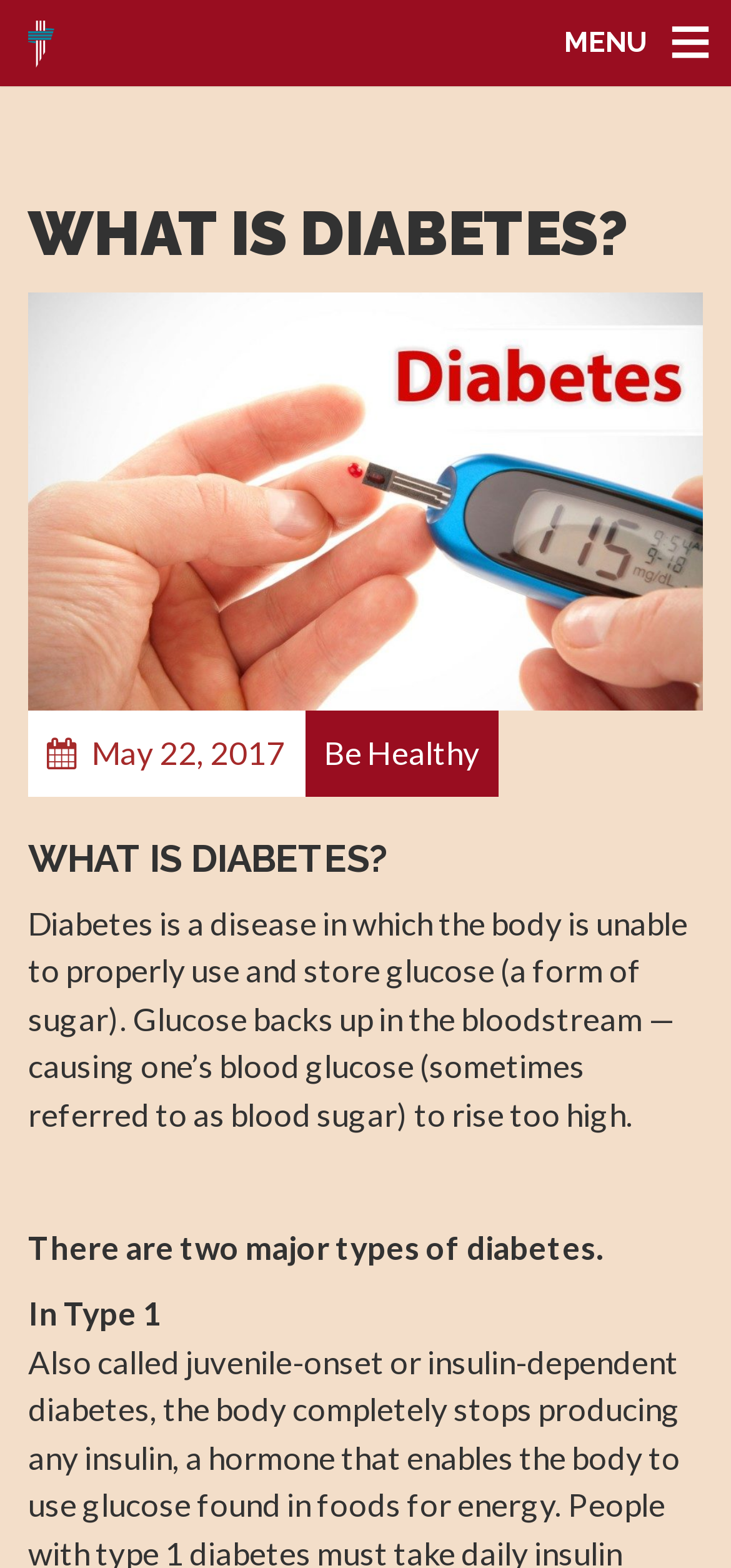Given the webpage screenshot, identify the bounding box of the UI element that matches this description: "alt="HealthFlex"".

[0.038, 0.012, 0.075, 0.043]